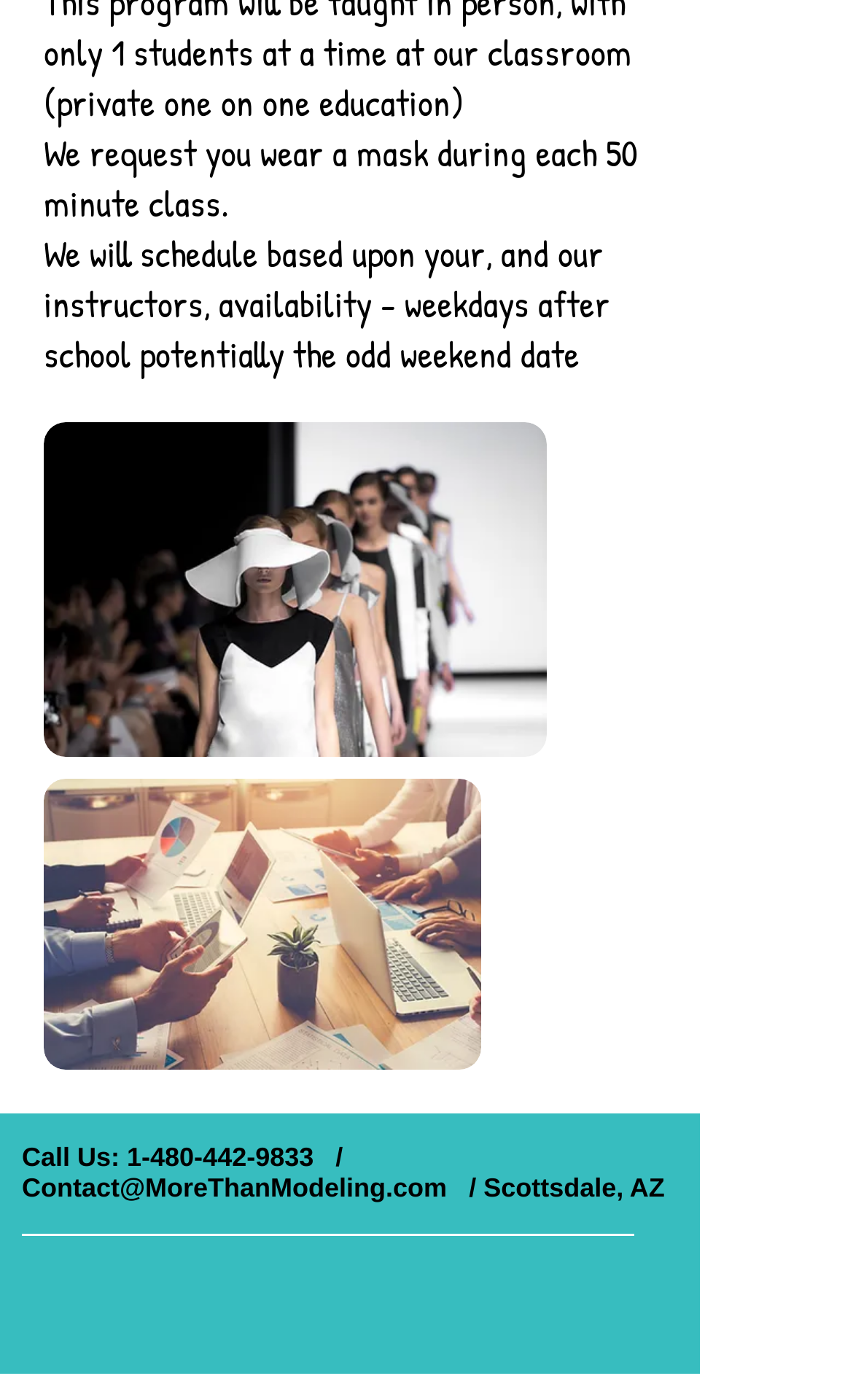Please examine the image and answer the question with a detailed explanation:
What is the potential weekend date for scheduling?

The answer can be found in the fifth StaticText element, which states 'after school potentially the odd weekend date'.